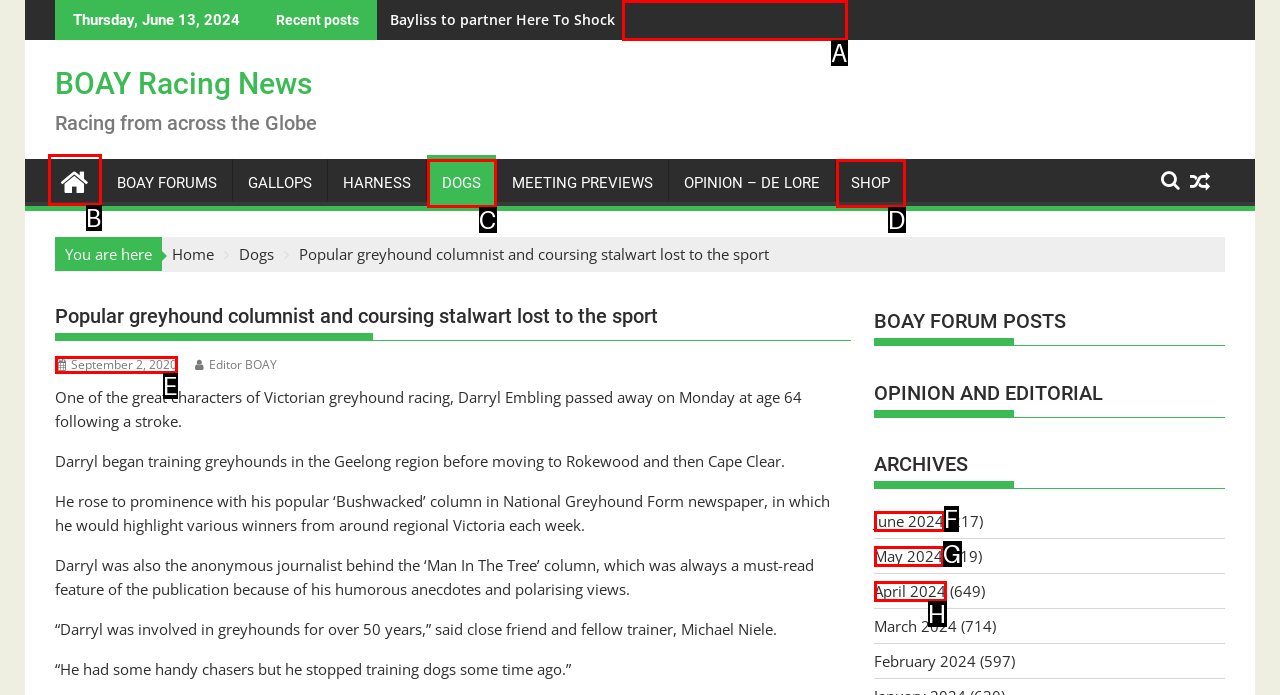Tell me which option best matches this description: Shop
Answer with the letter of the matching option directly from the given choices.

D